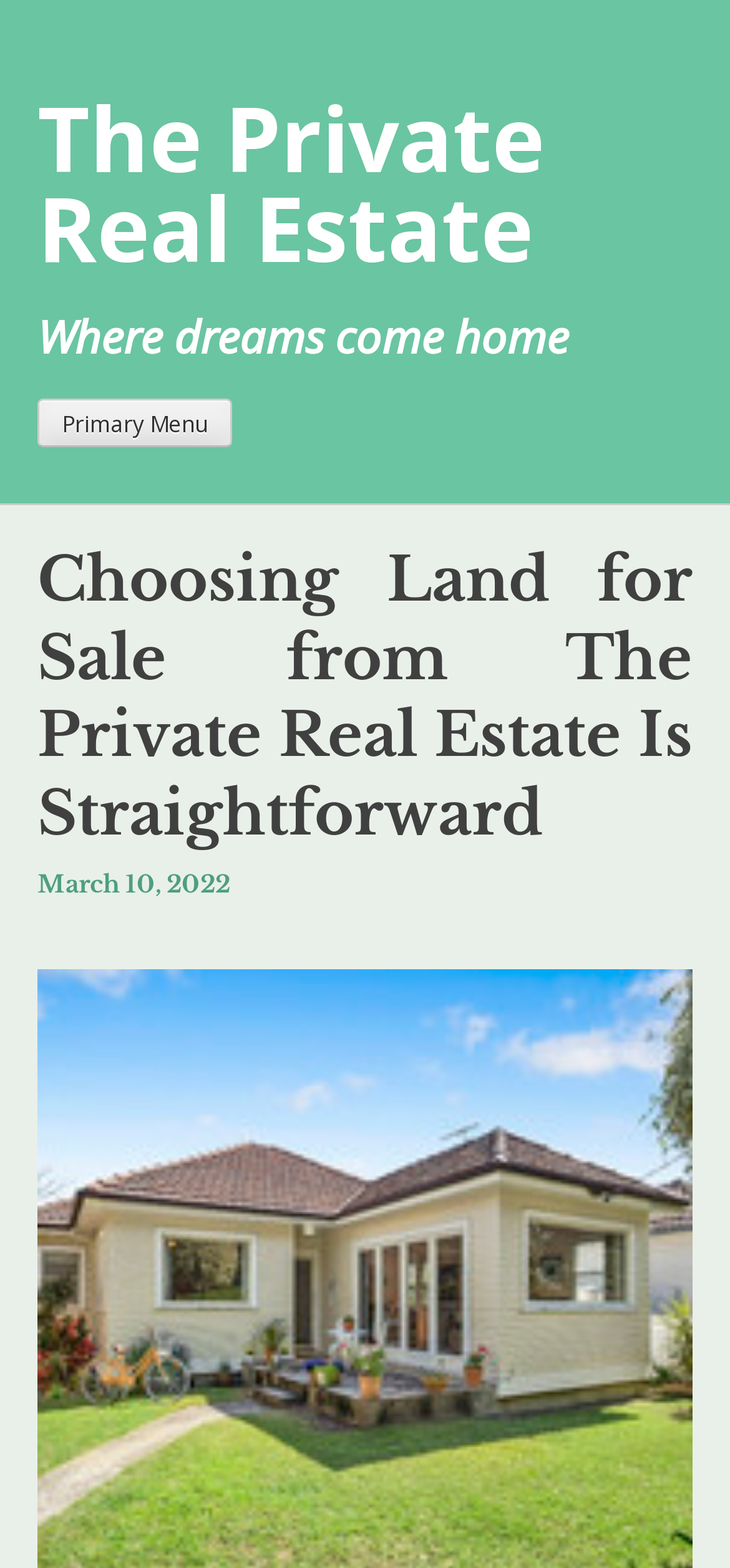What is the purpose of the 'Primary Menu' button?
Could you answer the question with a detailed and thorough explanation?

The 'Primary Menu' button is a button element that is labeled as 'Primary Menu'. It has an attribute 'expanded' set to 'False', which suggests that it is not currently expanded. The button also has a 'controls' attribute set to 'primary-menu', which suggests that it is used to control the primary menu.